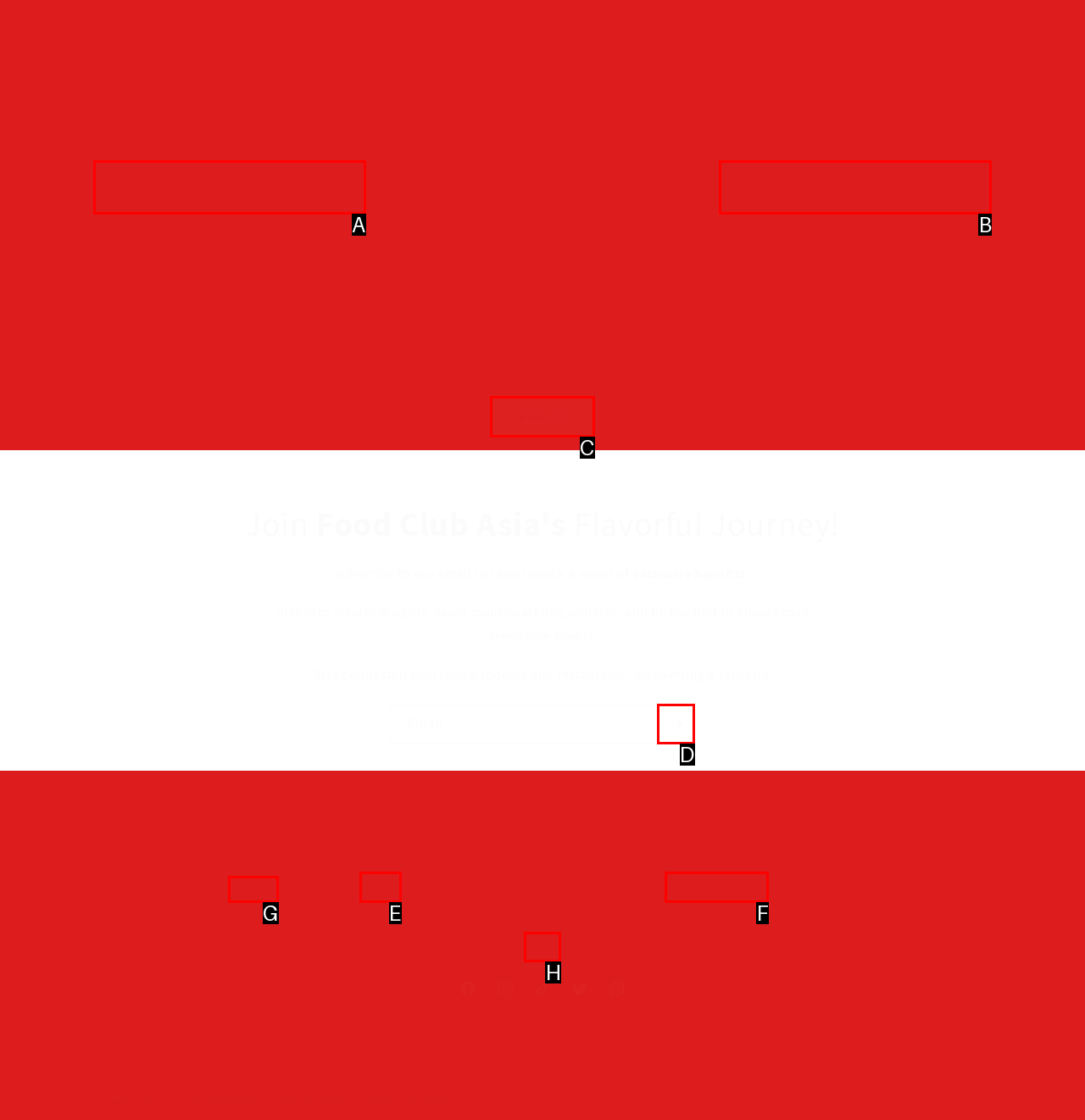Identify the HTML element to click to fulfill this task: View all featured restaurants
Answer with the letter from the given choices.

C